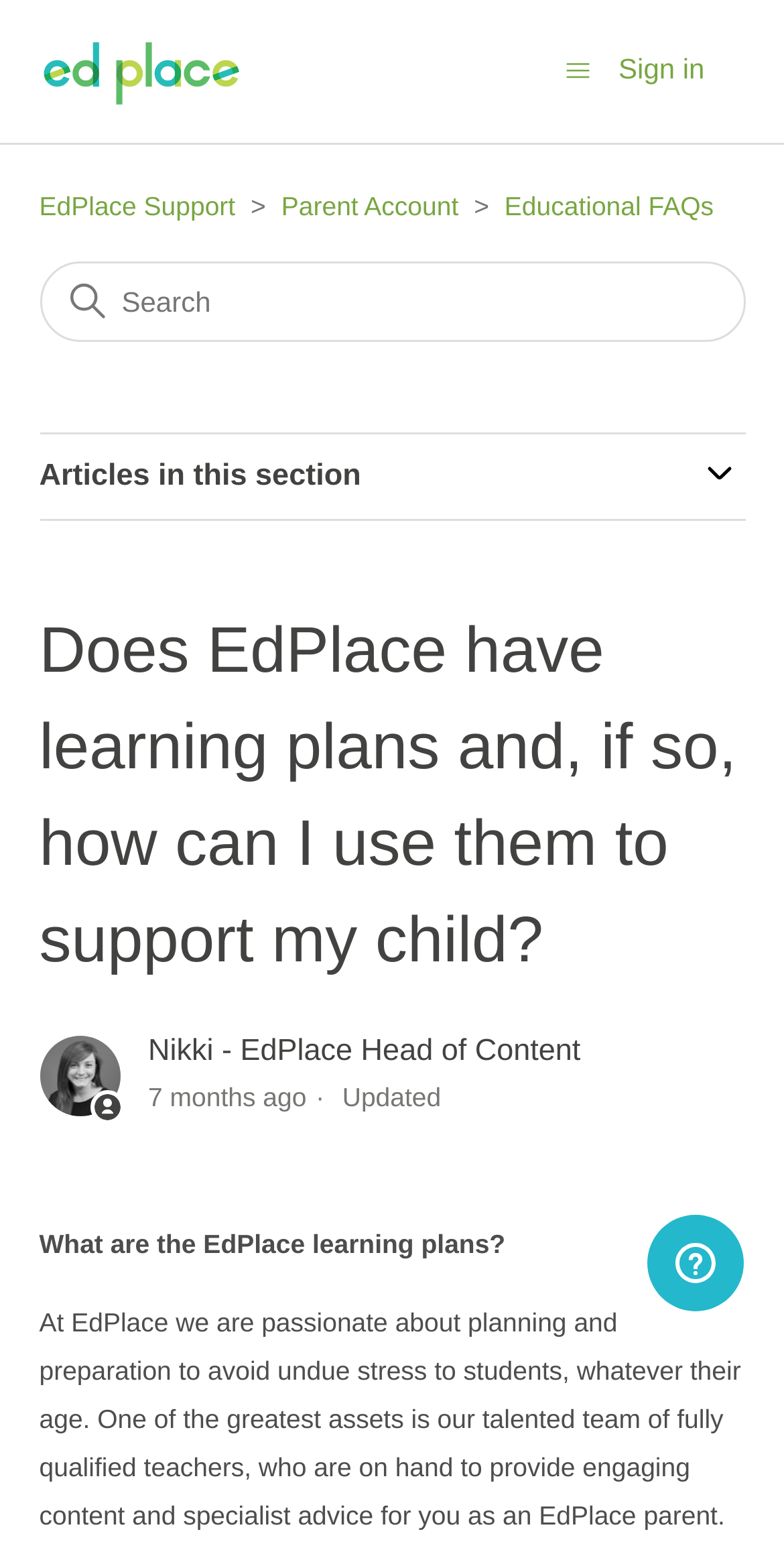Indicate the bounding box coordinates of the clickable region to achieve the following instruction: "Sign in."

[0.789, 0.031, 0.95, 0.059]